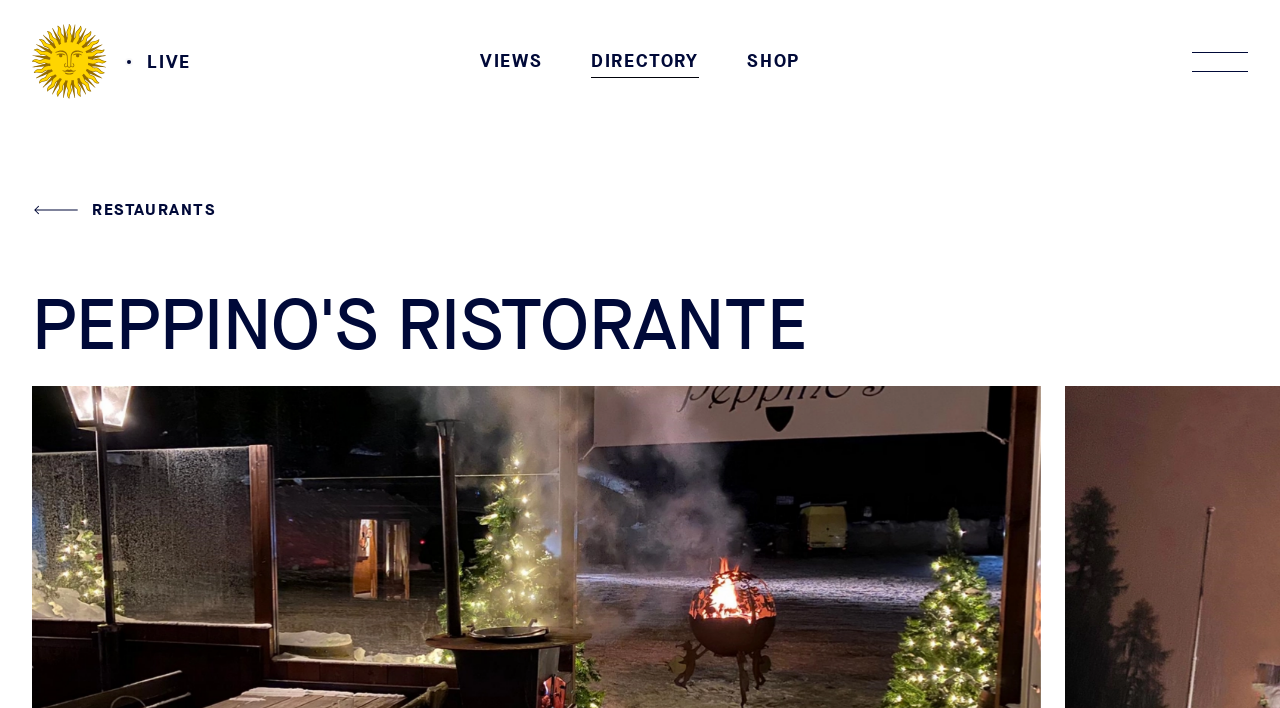Find the UI element described as: "Advertising & Marketing" and predict its bounding box coordinates. Ensure the coordinates are four float numbers between 0 and 1, [left, top, right, bottom].

None